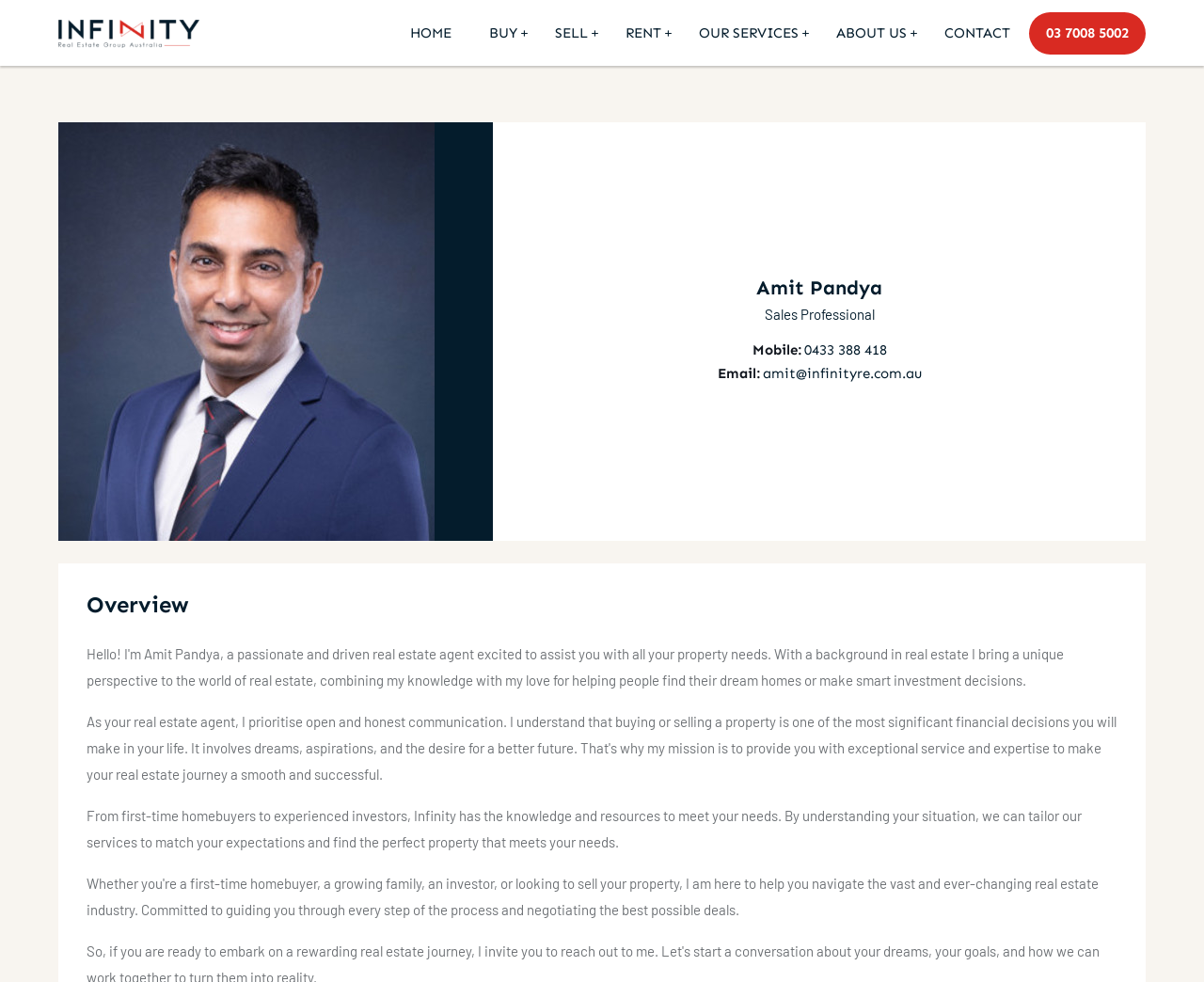Please find the bounding box for the UI component described as follows: "Home".

[0.341, 0.0, 0.375, 0.067]